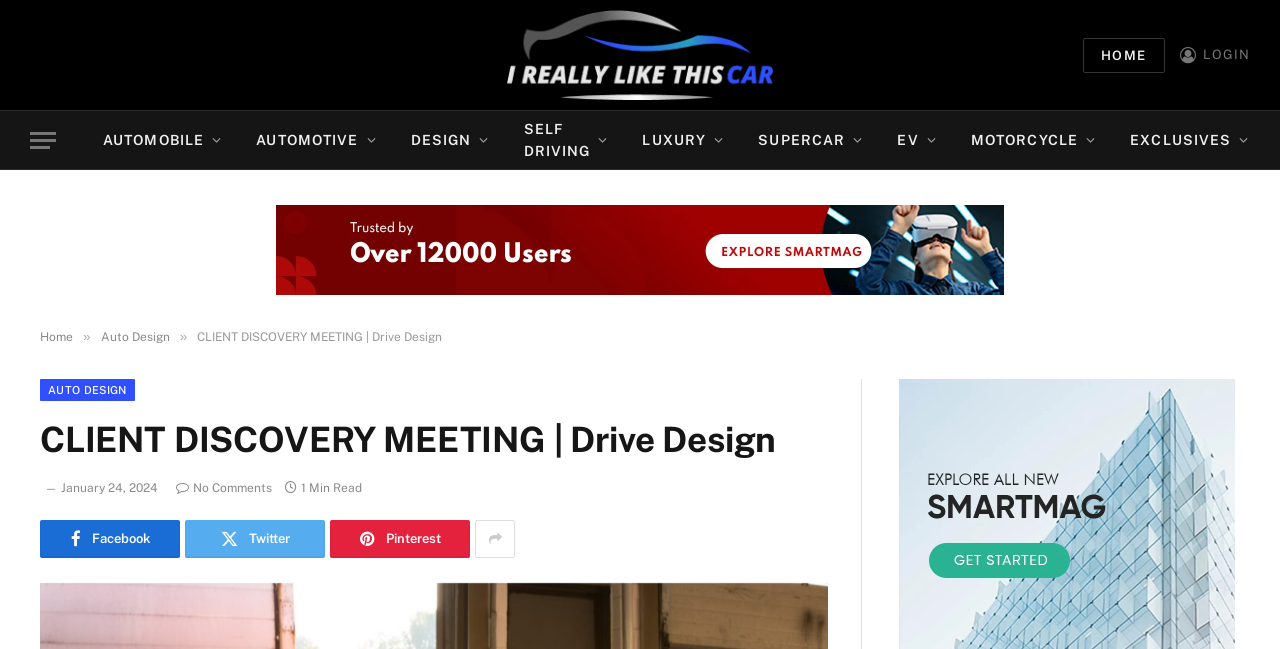Pinpoint the bounding box coordinates of the area that should be clicked to complete the following instruction: "Click on the 'HOME' link". The coordinates must be given as four float numbers between 0 and 1, i.e., [left, top, right, bottom].

[0.846, 0.058, 0.91, 0.112]